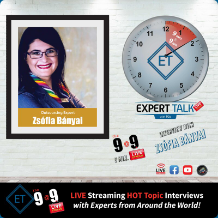Generate a detailed caption for the image.

The image showcases the promotional artwork for the podcast "Expert Talk with TGo," featuring Zsófia Bányai as the guest expert. The design includes a vibrant headshot of Zsófia framed prominently, along with her name displayed in bold lettering beneath her photo. To the right, a stylish clock graphic indicates the show's focus on timely discussions. The podcast is branded with the logo "ET" and emphasizes its live streaming format and engaging interviews on contemporary topics. Below the main elements, social media icons and the tagline highlight the podcast's global reach and accessibility. This visually appealing layout captures the essence of informative and engaging conversations on the show.